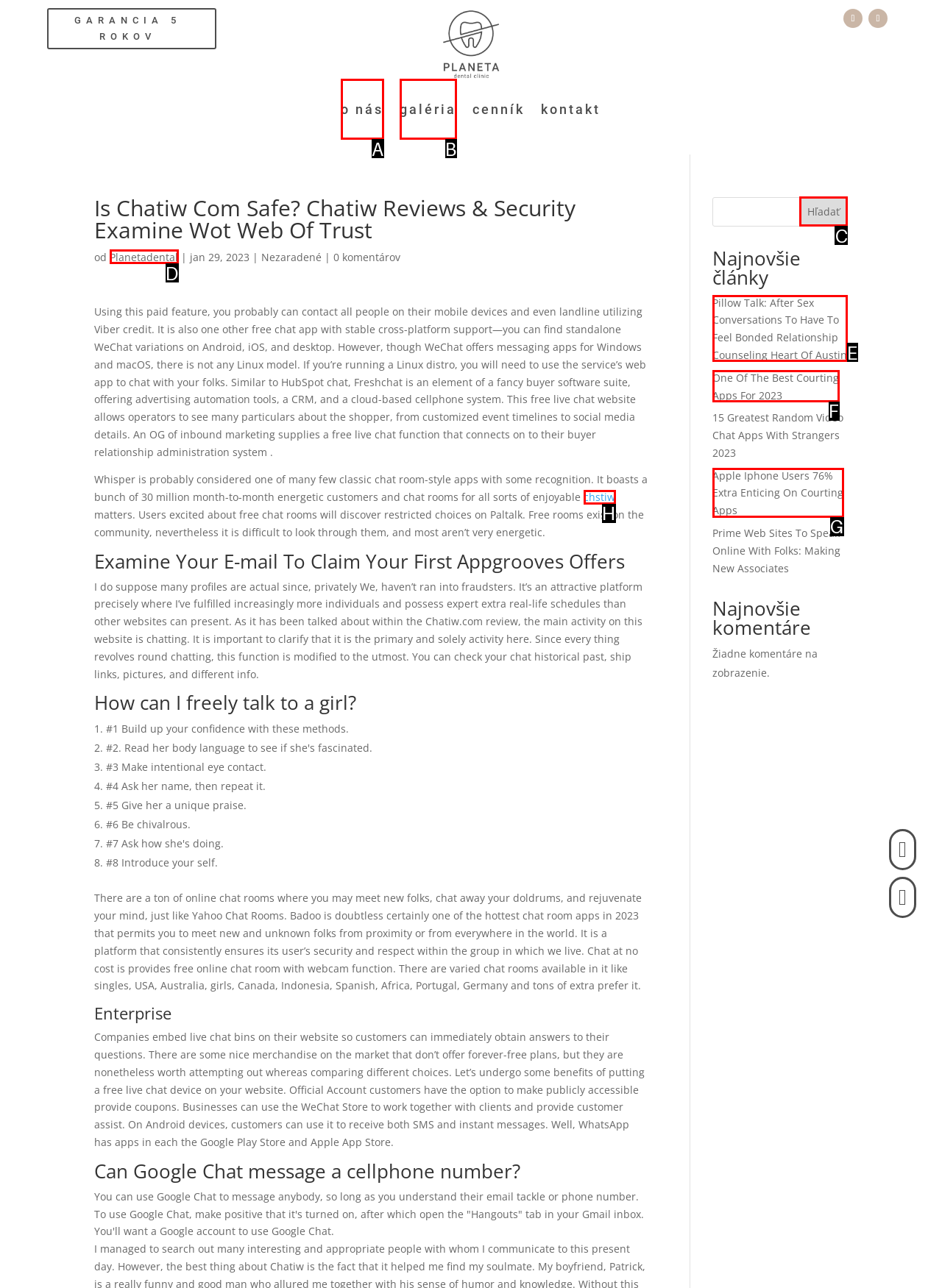Select the HTML element that corresponds to the description: o nás. Answer with the letter of the matching option directly from the choices given.

A